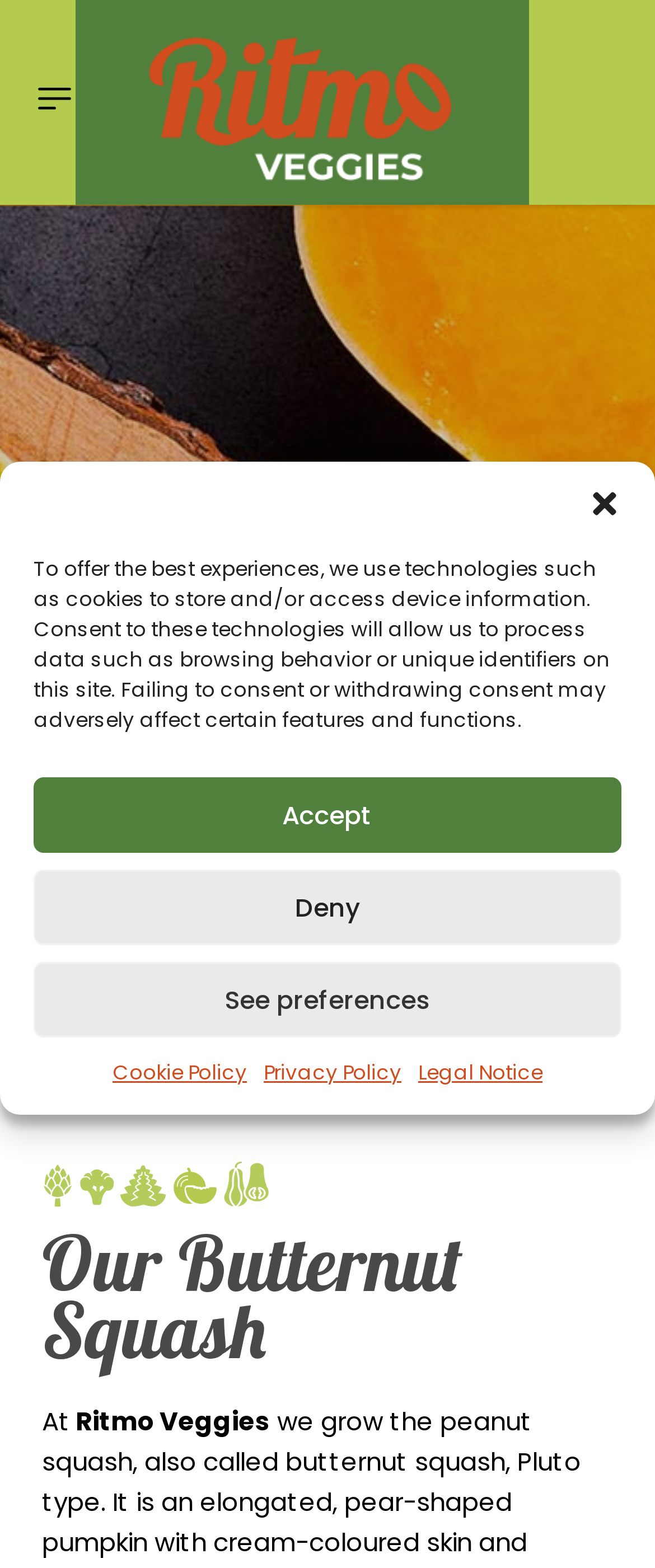What is the main product featured on this webpage?
Look at the image and respond with a single word or a short phrase.

Butternut Squash